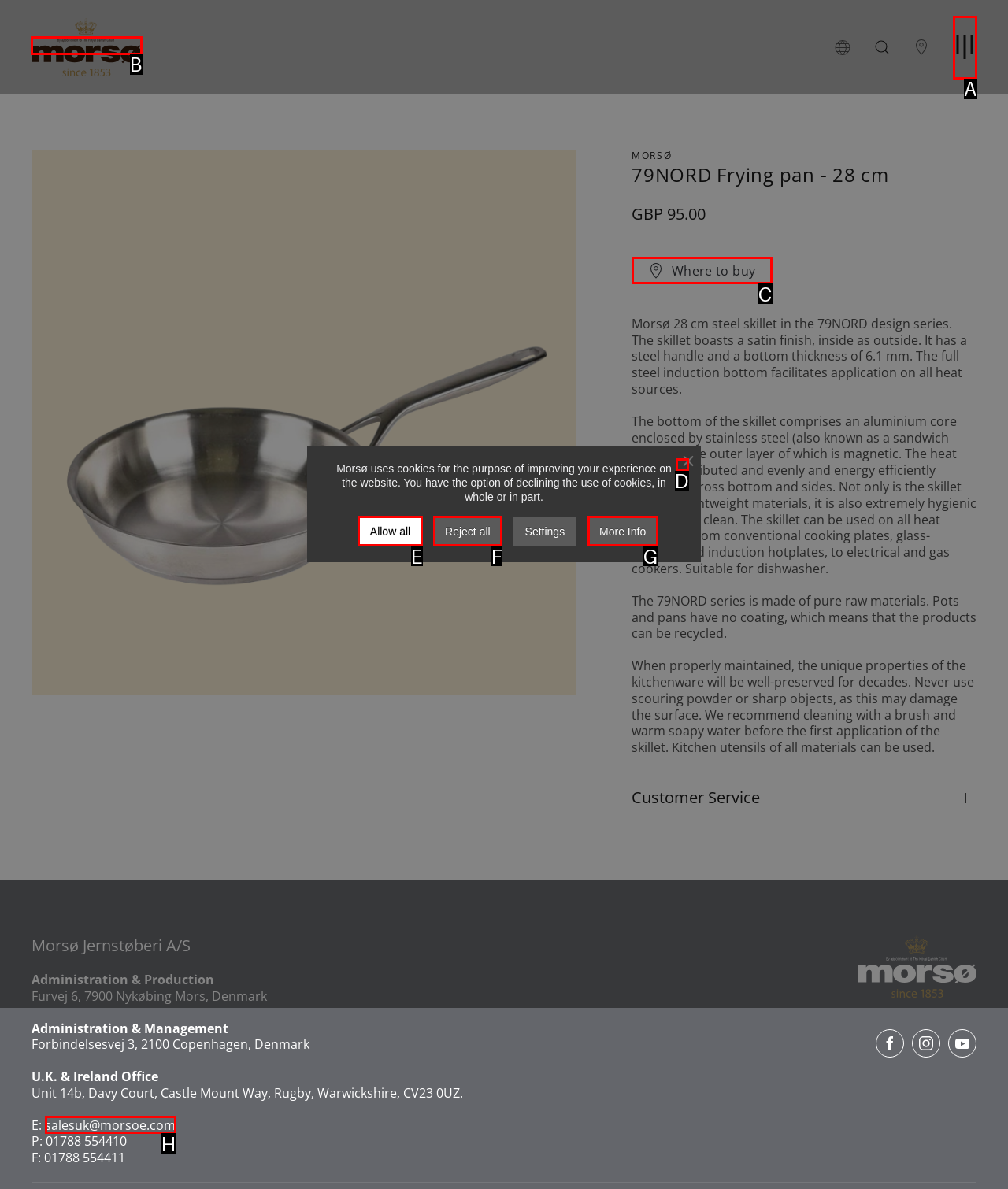Indicate the HTML element to be clicked to accomplish this task: Click the Morsø Logo Respond using the letter of the correct option.

B